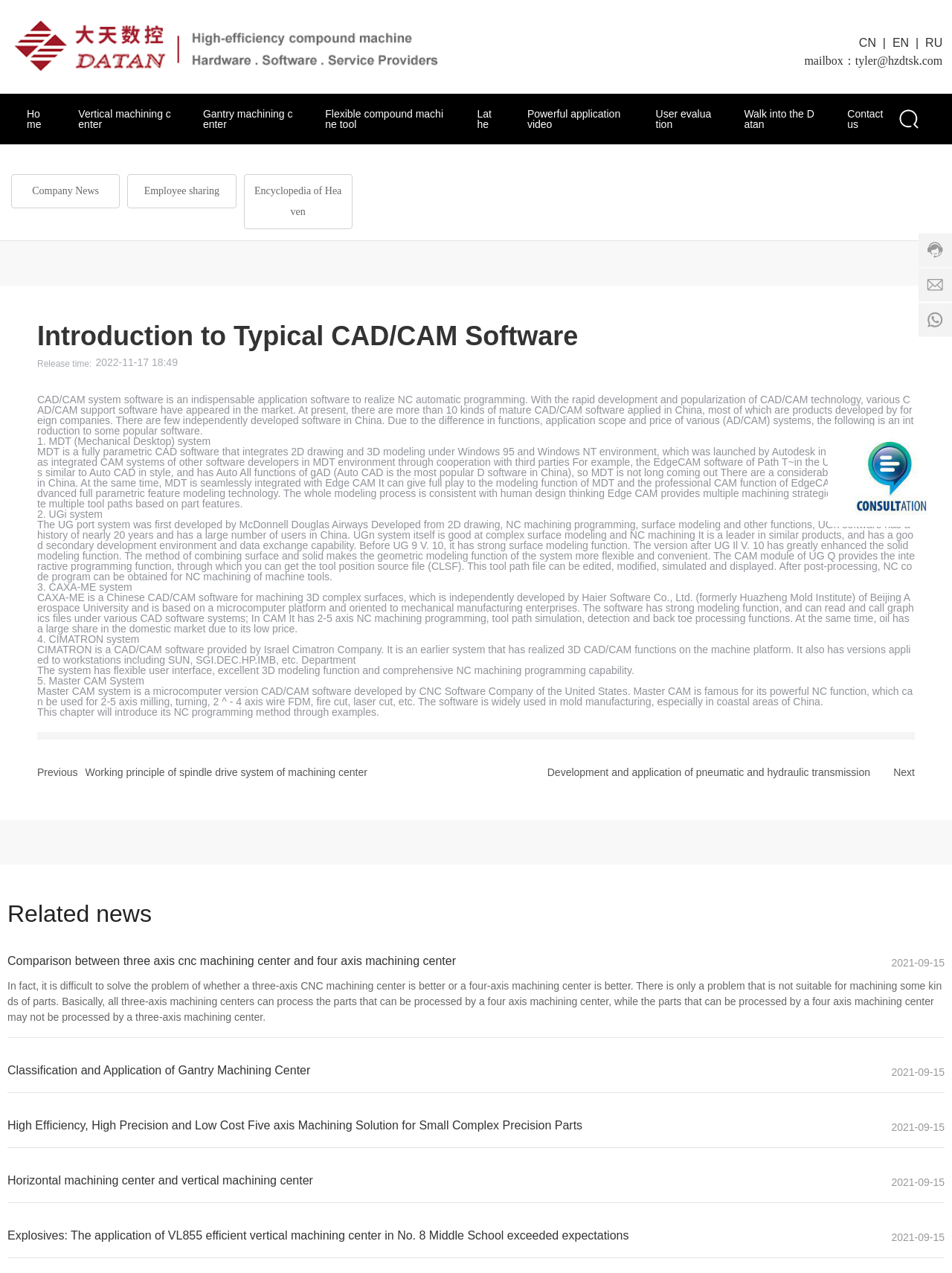Generate a comprehensive description of the webpage.

The webpage is about Hangzhou Datan CNC Machine Tool Co., Ltd, a manufacturer of CNC milling machines, machining centers, and lathes with 50 years of history. The page is divided into several sections.

At the top, there is a navigation menu with links to "Home", "Vertical machining center", "Gantry machining center", "Flexible compound machine tool", "Lathe", "Powerful application video", "User evaluation", "Walk into the Datan", and "Contact us". Below the menu, there are two images, one on the left and one on the right.

The main content of the page is an introduction to typical CAD/CAM software, which includes a heading, a release time, and a long paragraph of text. The text is divided into sections, each describing a different CAD/CAM system, including MDT, UGi, CAXA-ME, CIMATRON, and Master CAM. Each section includes a brief description of the system and its features.

Below the main content, there are links to related news articles, including "Comparison between three axis cnc machining center and four axis machining center", "Classification and Application of Gantry Machining Center", "High Efficiency, High Precision and Low Cost Five axis Machining Solution for Small Complex Precision Parts", "Horizontal machining center and vertical machining center", and "Explosives: The application of VL855 efficient vertical machining center in No. 8 Middle School exceeded expectations". Each news article has a link and a release date.

At the bottom of the page, there are several images, including a logo, a phone number, and a service time. There are also links to "400-800-9708" and a phone number "+8615382349386".